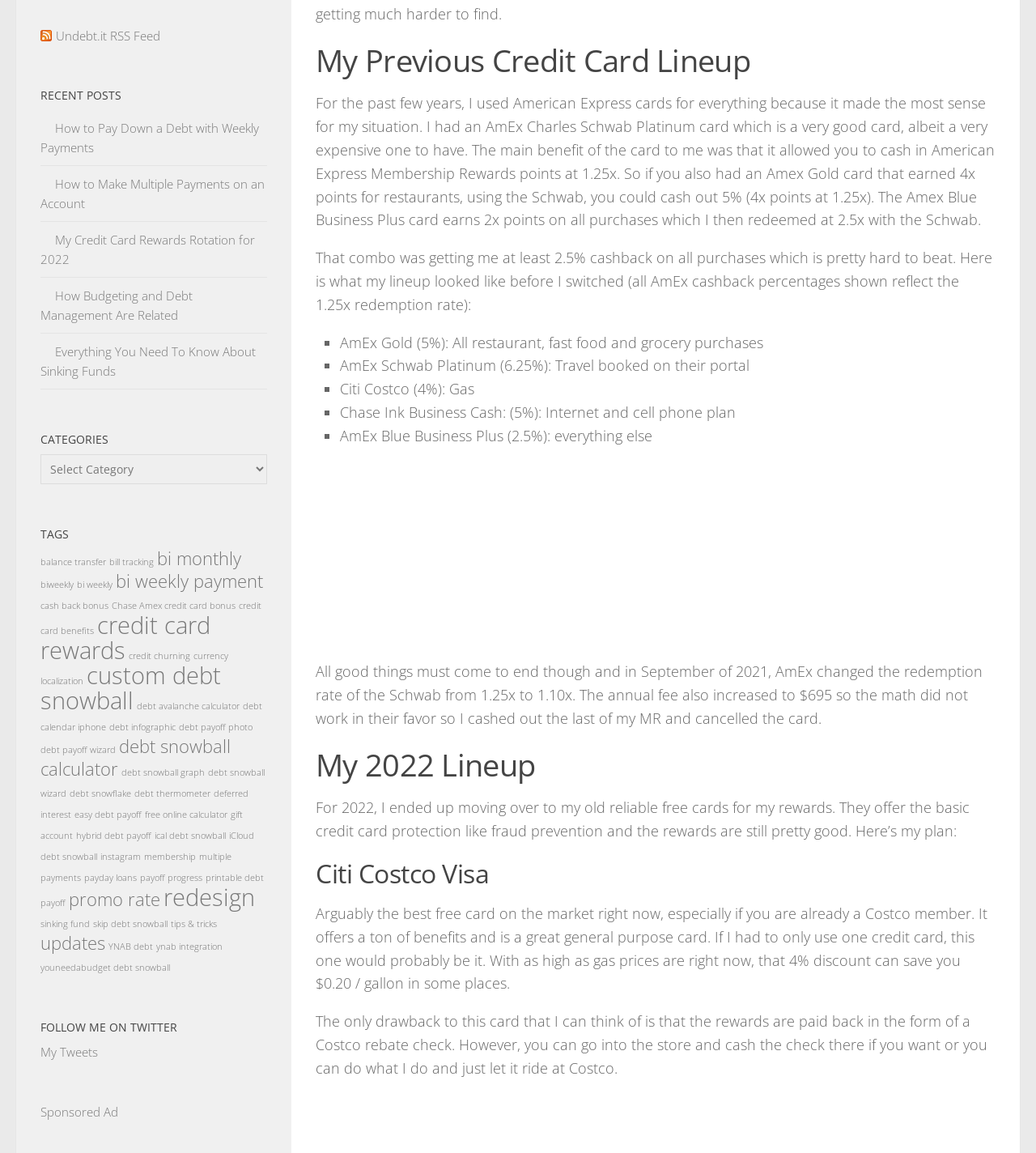What is the author's previous credit card lineup?
Based on the image content, provide your answer in one word or a short phrase.

American Express cards